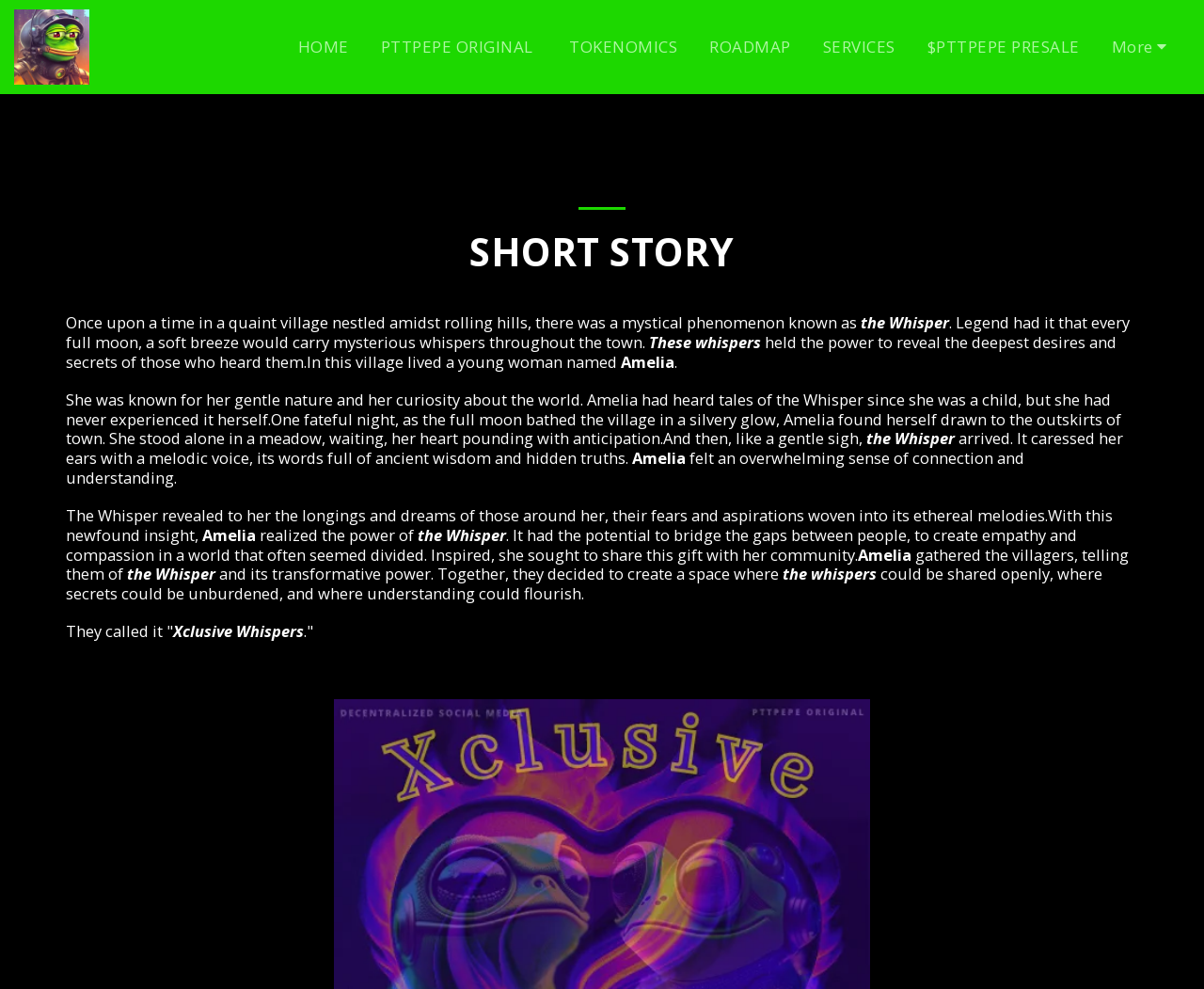Pinpoint the bounding box coordinates for the area that should be clicked to perform the following instruction: "Read SHORT STORY".

[0.055, 0.231, 0.945, 0.279]